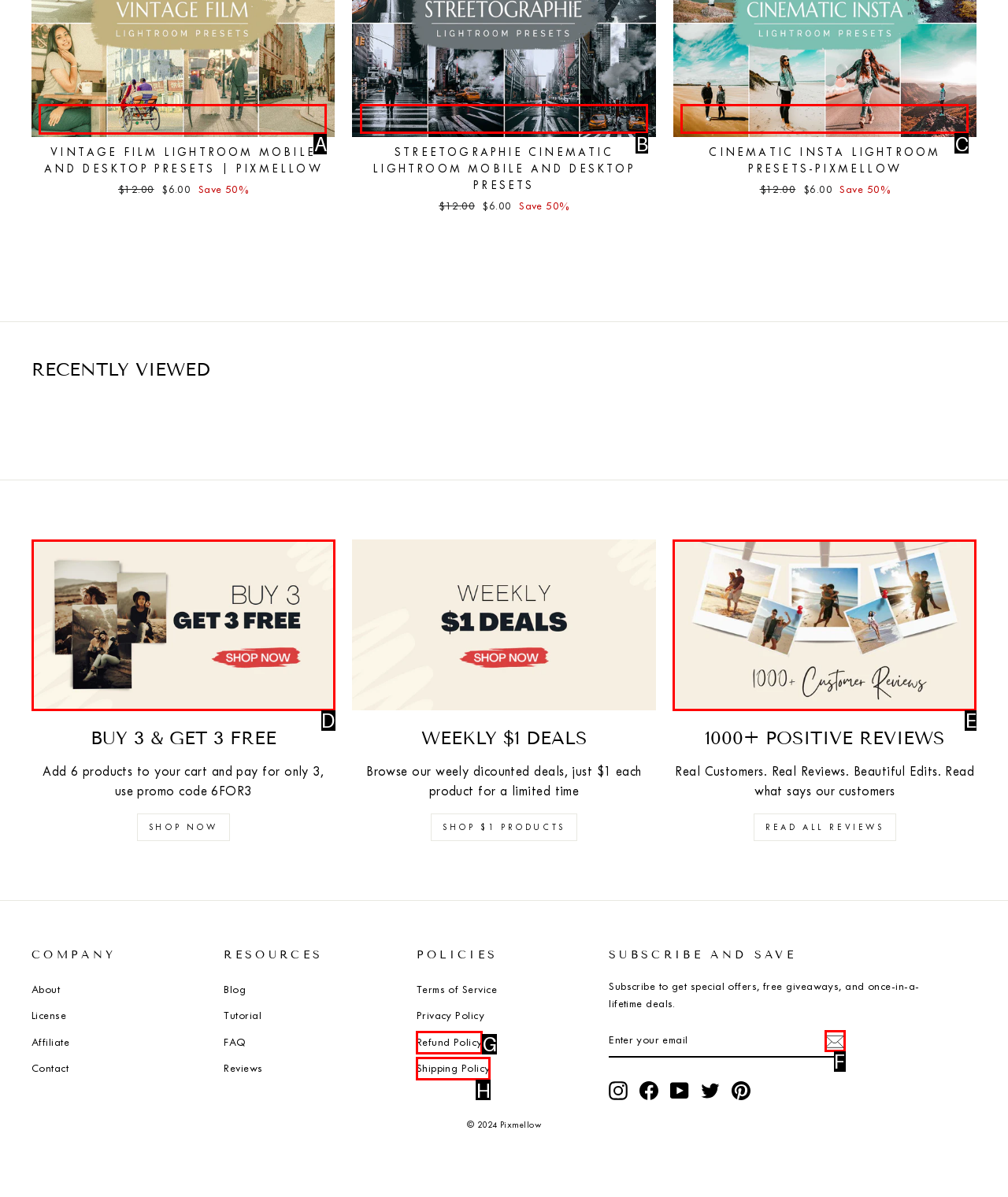For the instruction: Read judgments of ECHR, determine the appropriate UI element to click from the given options. Respond with the letter corresponding to the correct choice.

None